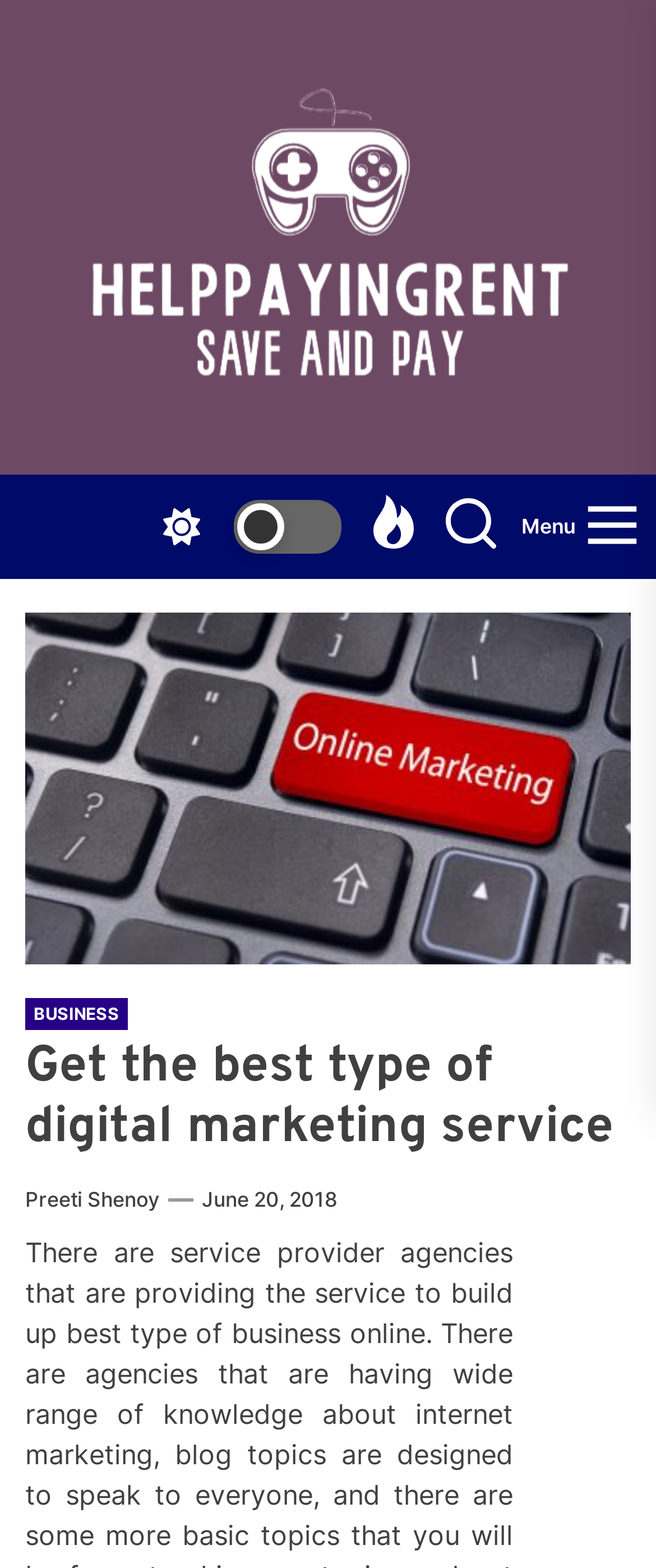Respond with a single word or phrase:
What is the text of the first link?

Helppayingrent | Save and Pay